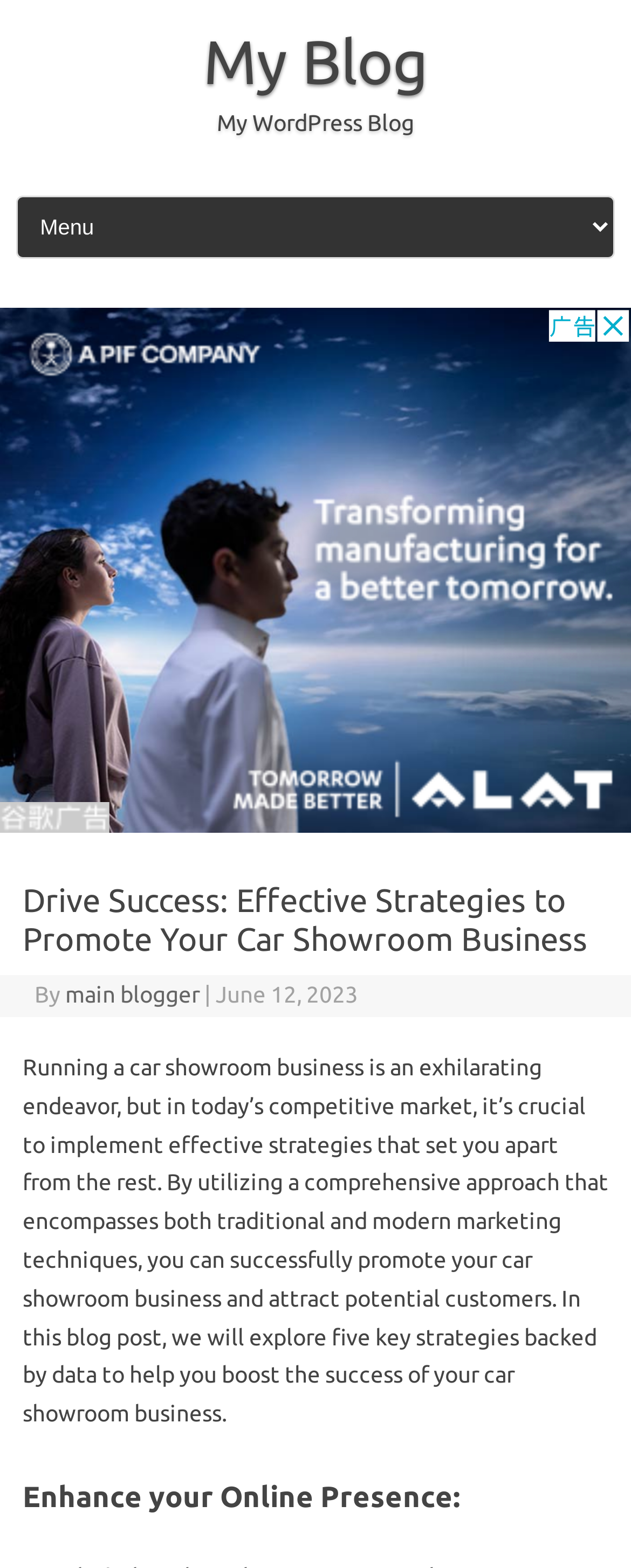Given the element description My WordPress Blog, identify the bounding box coordinates for the UI element on the webpage screenshot. The format should be (top-left x, top-left y, bottom-right x, bottom-right y), with values between 0 and 1.

[0.313, 0.067, 0.687, 0.092]